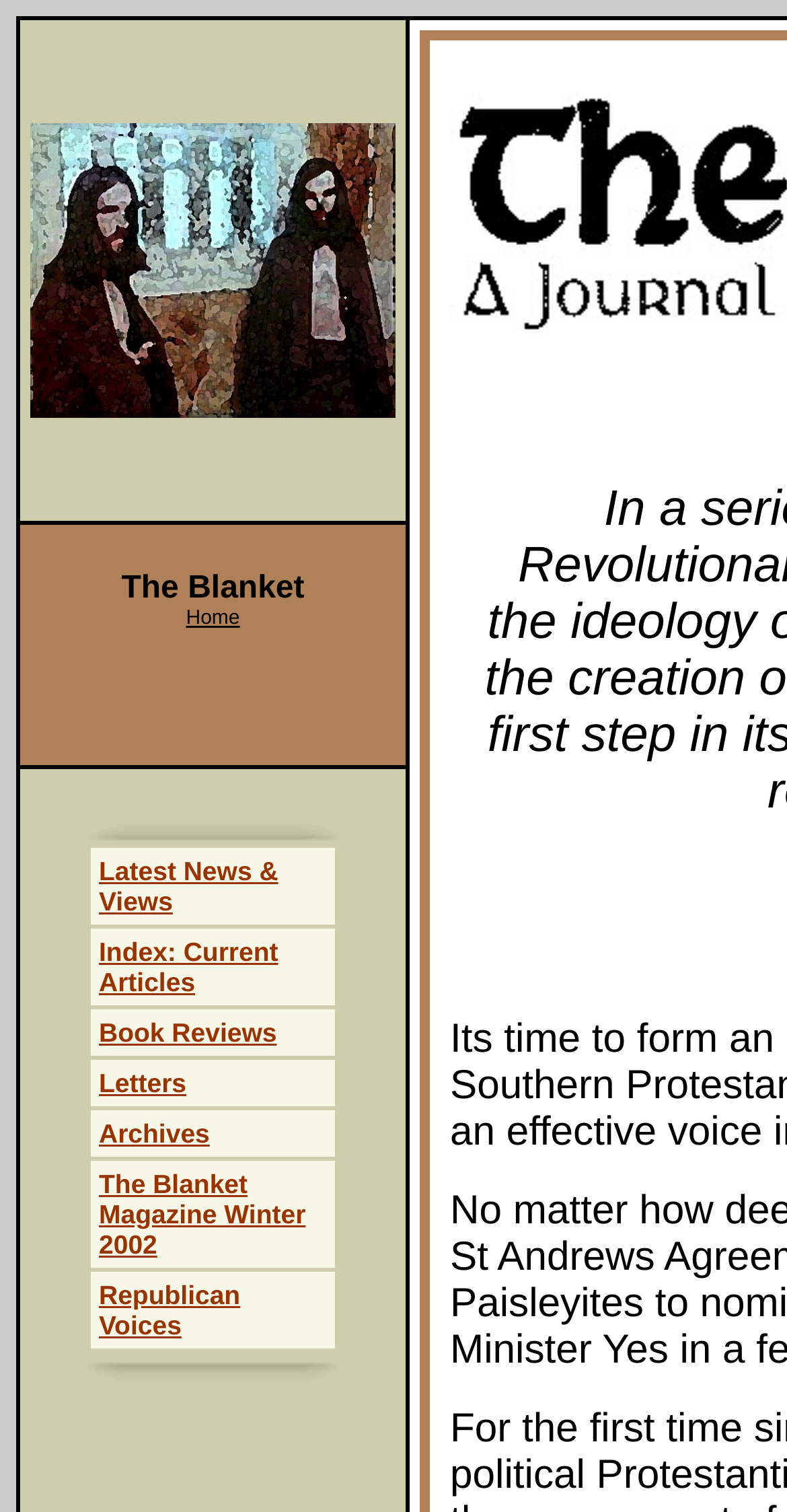Please identify the bounding box coordinates of the element on the webpage that should be clicked to follow this instruction: "Click on Home". The bounding box coordinates should be given as four float numbers between 0 and 1, formatted as [left, top, right, bottom].

[0.236, 0.402, 0.305, 0.416]